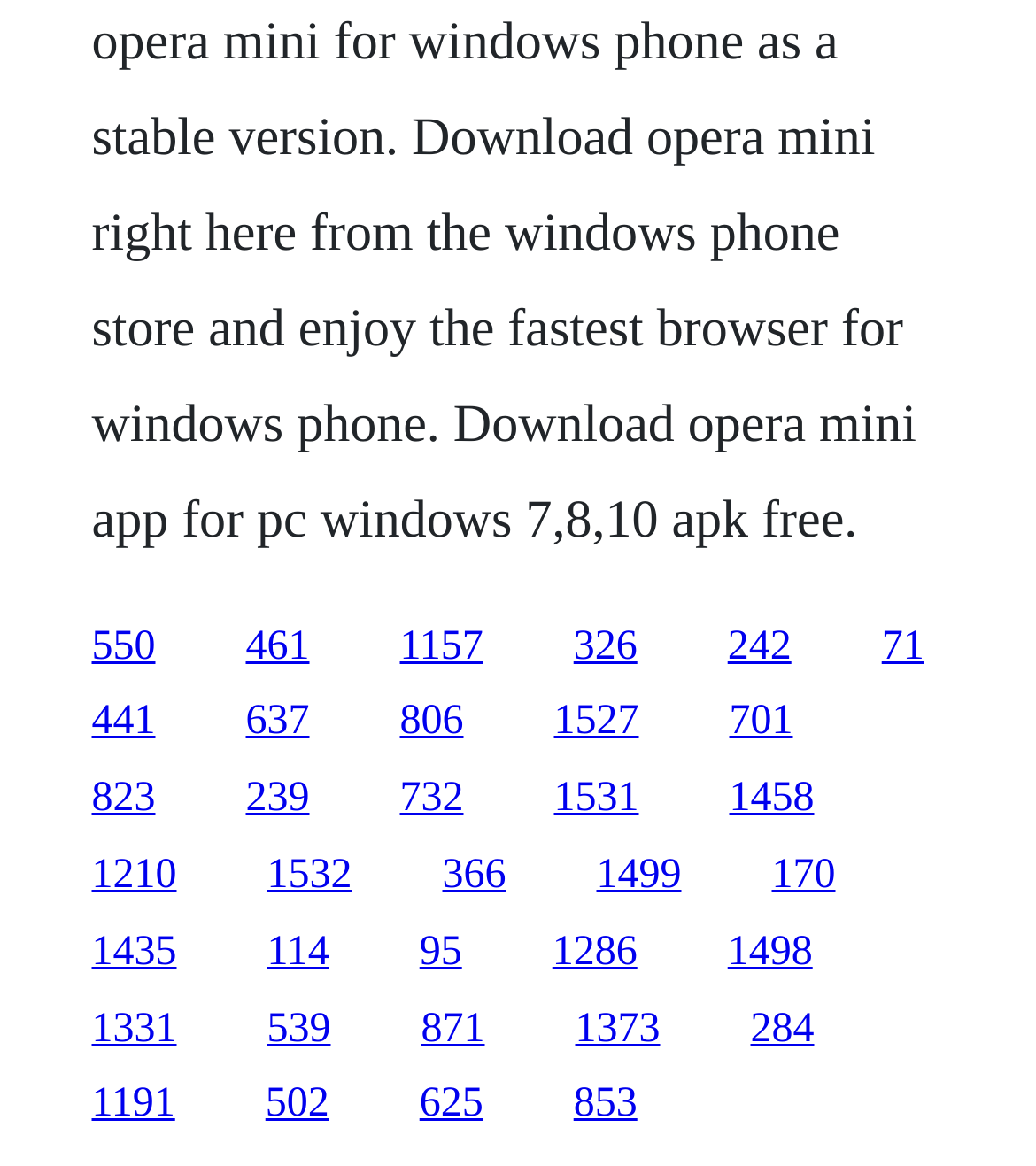Can you identify the bounding box coordinates of the clickable region needed to carry out this instruction: 'go to the last link'? The coordinates should be four float numbers within the range of 0 to 1, stated as [left, top, right, bottom].

[0.702, 0.797, 0.784, 0.835]